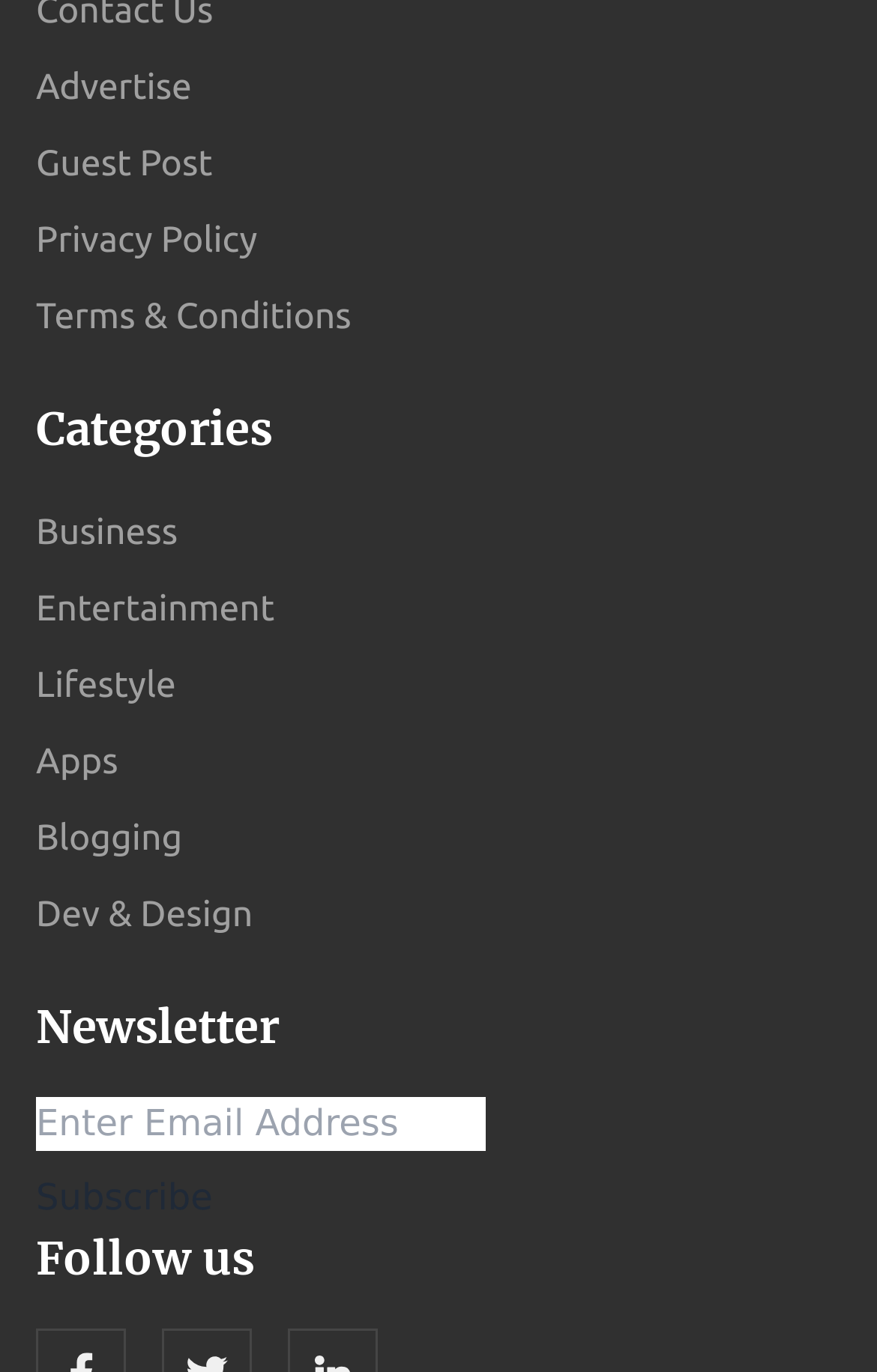What is the first category listed?
Please provide a single word or phrase based on the screenshot.

Business